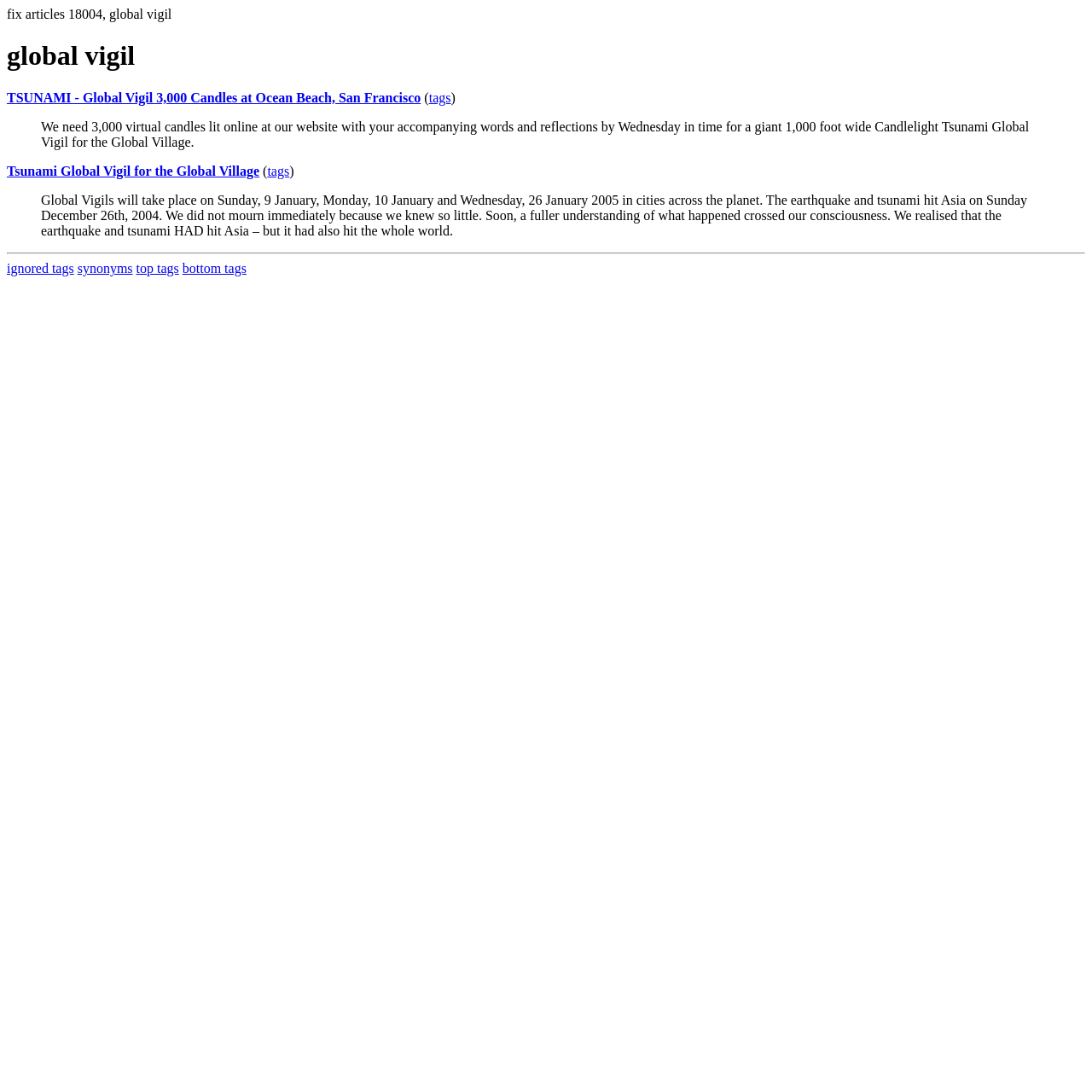What is the relationship between the earthquake and the tsunami?
Answer the question with a detailed explanation, including all necessary information.

Based on the blockquote text, it is implied that the earthquake that hit Asia on December 26th, 2004, caused the tsunami, which had a devastating impact on the region.